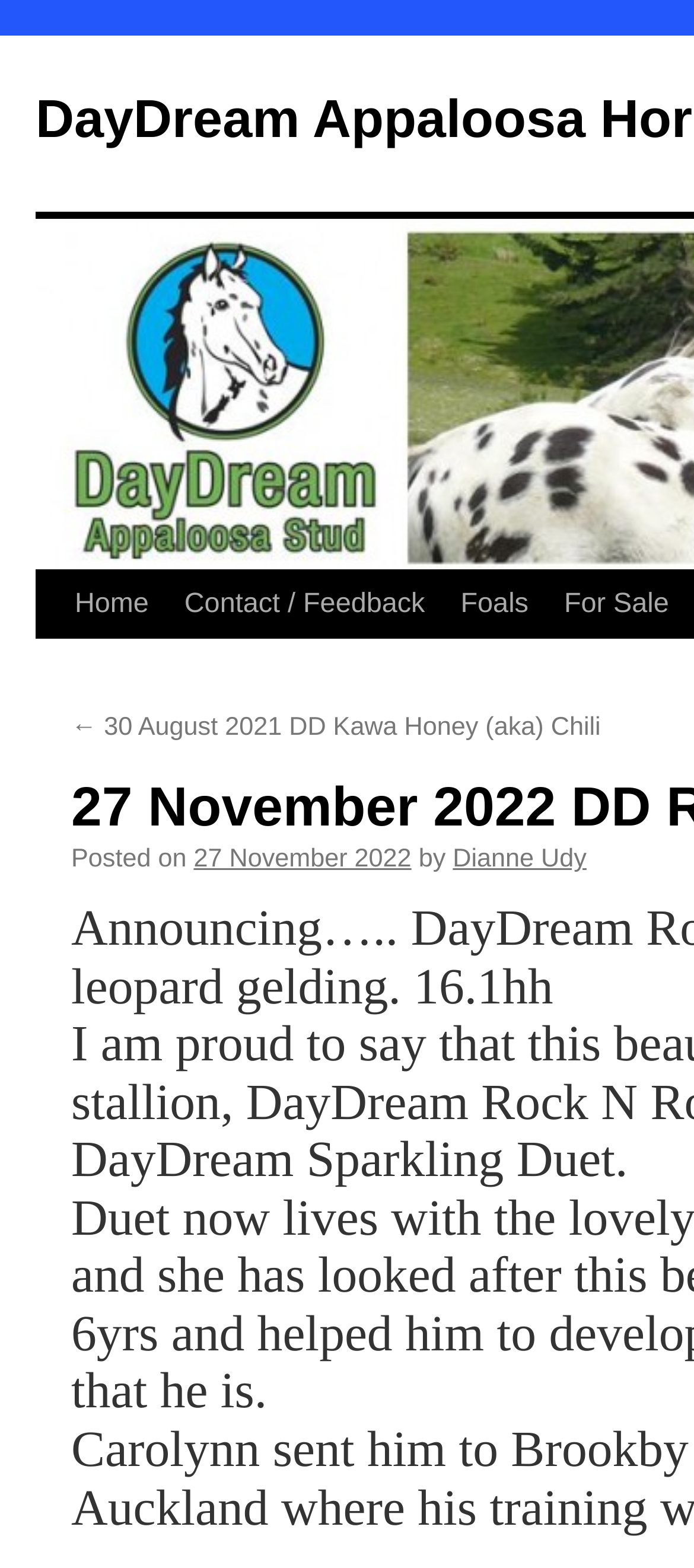What is the name of the previous post?
Using the visual information, respond with a single word or phrase.

DD Kawa Honey (aka) Chili